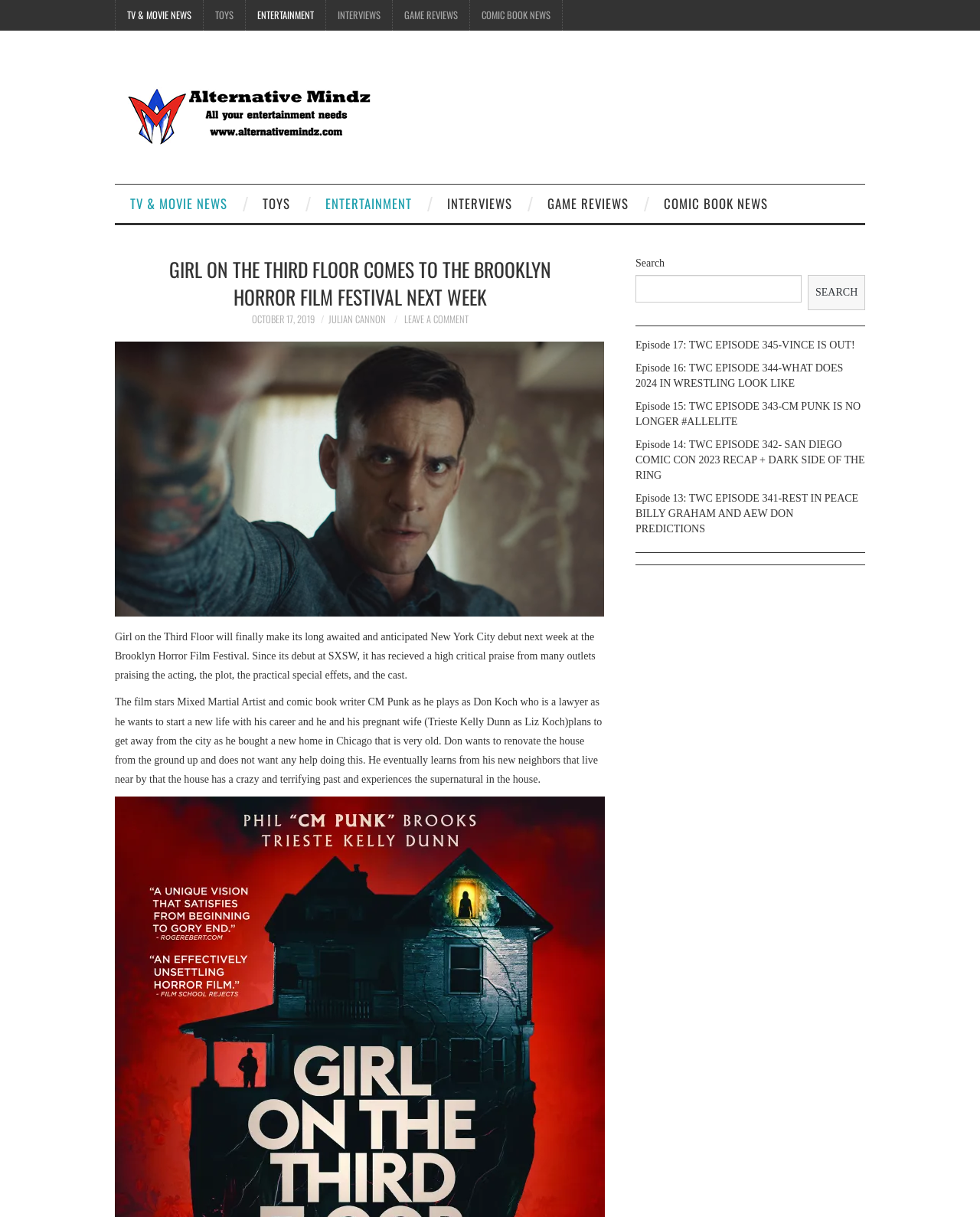What is the name of the actress mentioned in the article?
Based on the image, provide your answer in one word or phrase.

Trieste Kelly Dunn